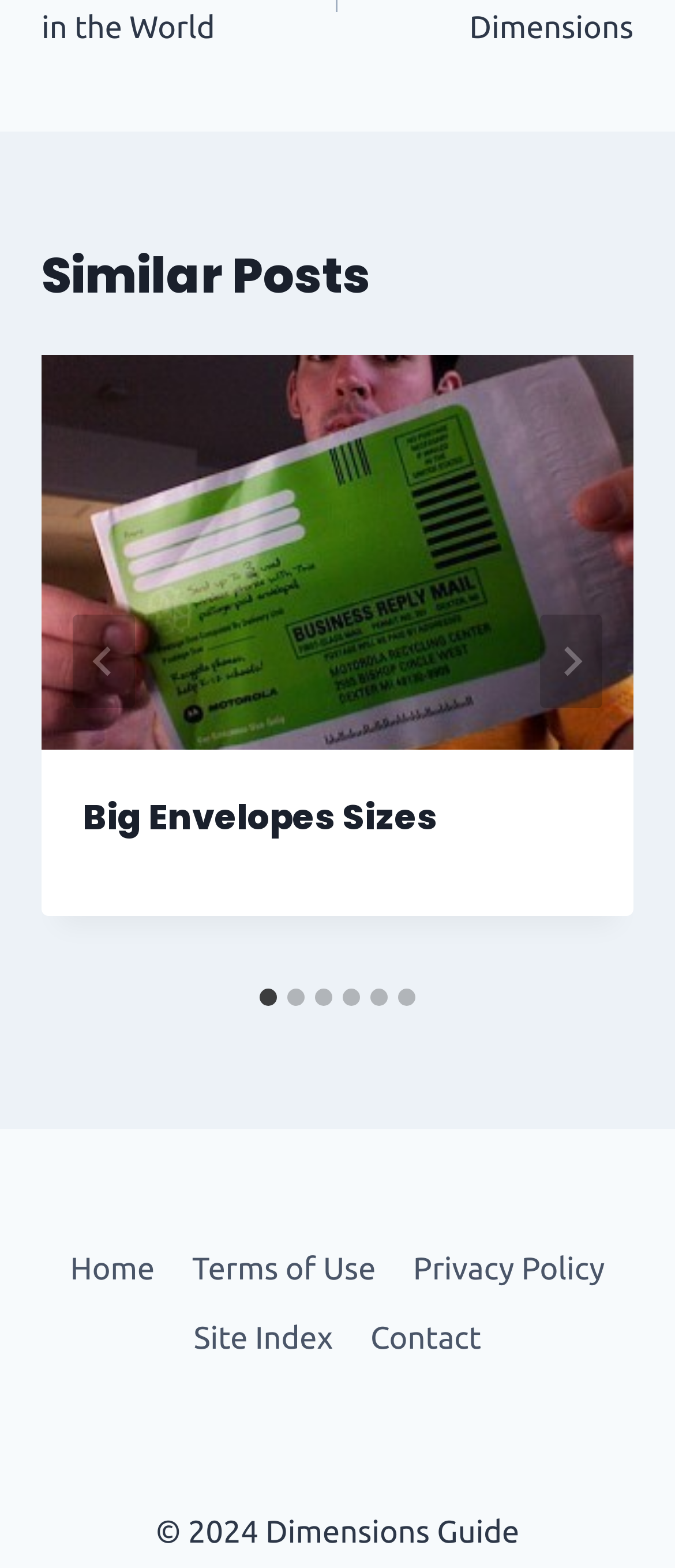What is the copyright year of the website? Examine the screenshot and reply using just one word or a brief phrase.

2024